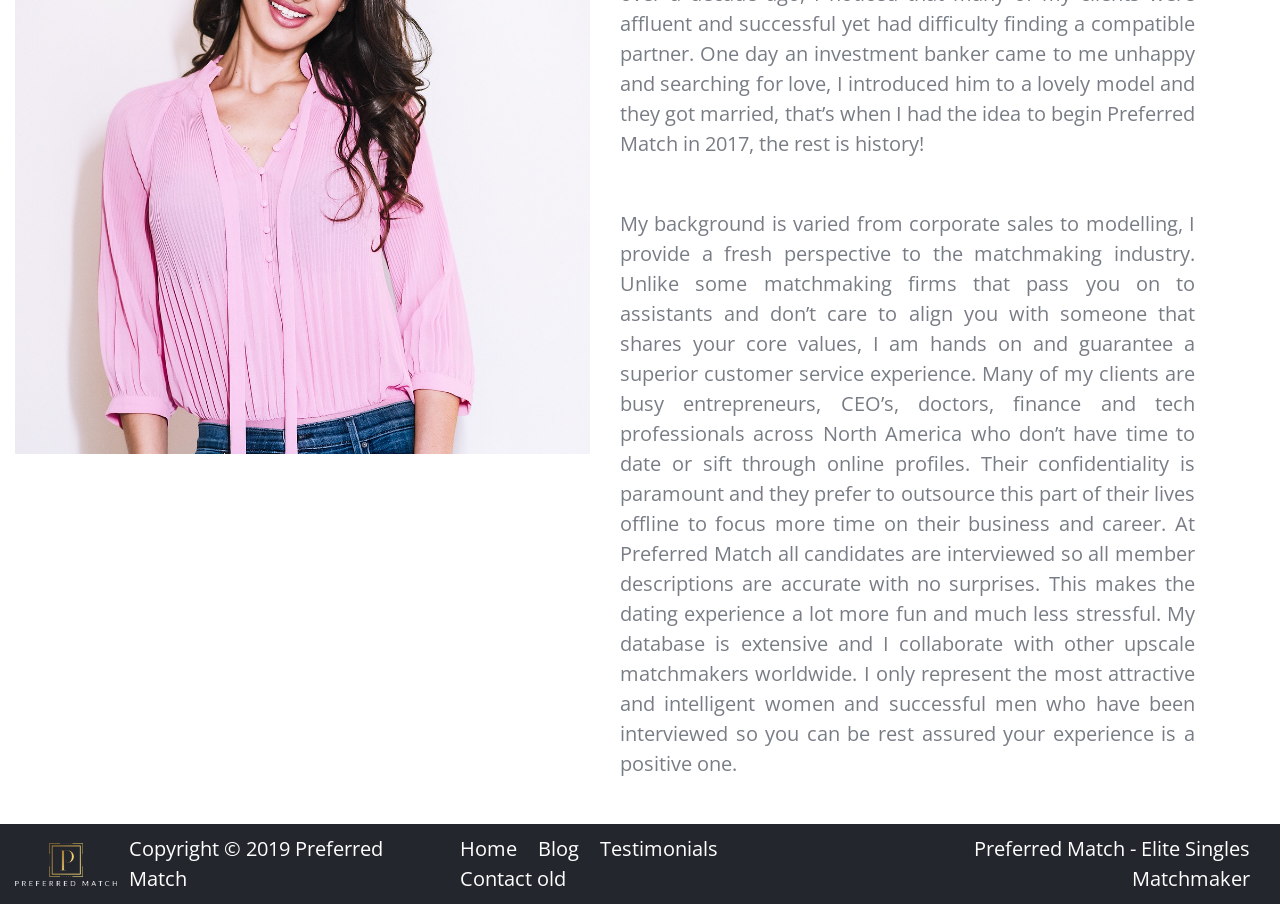Based on the element description aria-label="Search", identify the bounding box coordinates for the UI element. The coordinates should be in the format (top-left x, top-left y, bottom-right x, bottom-right y) and within the 0 to 1 range.

None